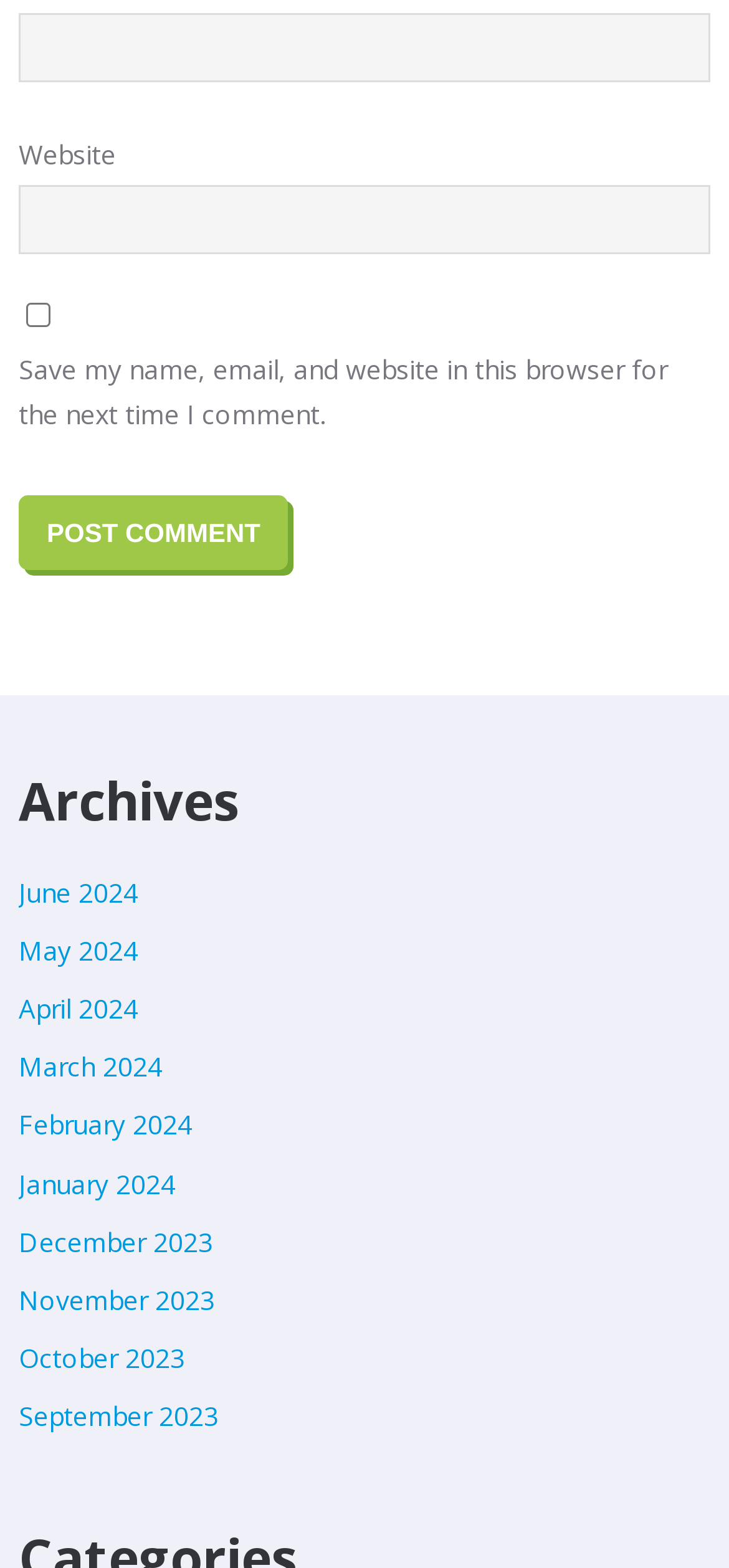Please provide the bounding box coordinate of the region that matches the element description: parent_node: Email * aria-describedby="email-notes" name="email". Coordinates should be in the format (top-left x, top-left y, bottom-right x, bottom-right y) and all values should be between 0 and 1.

[0.026, 0.008, 0.974, 0.052]